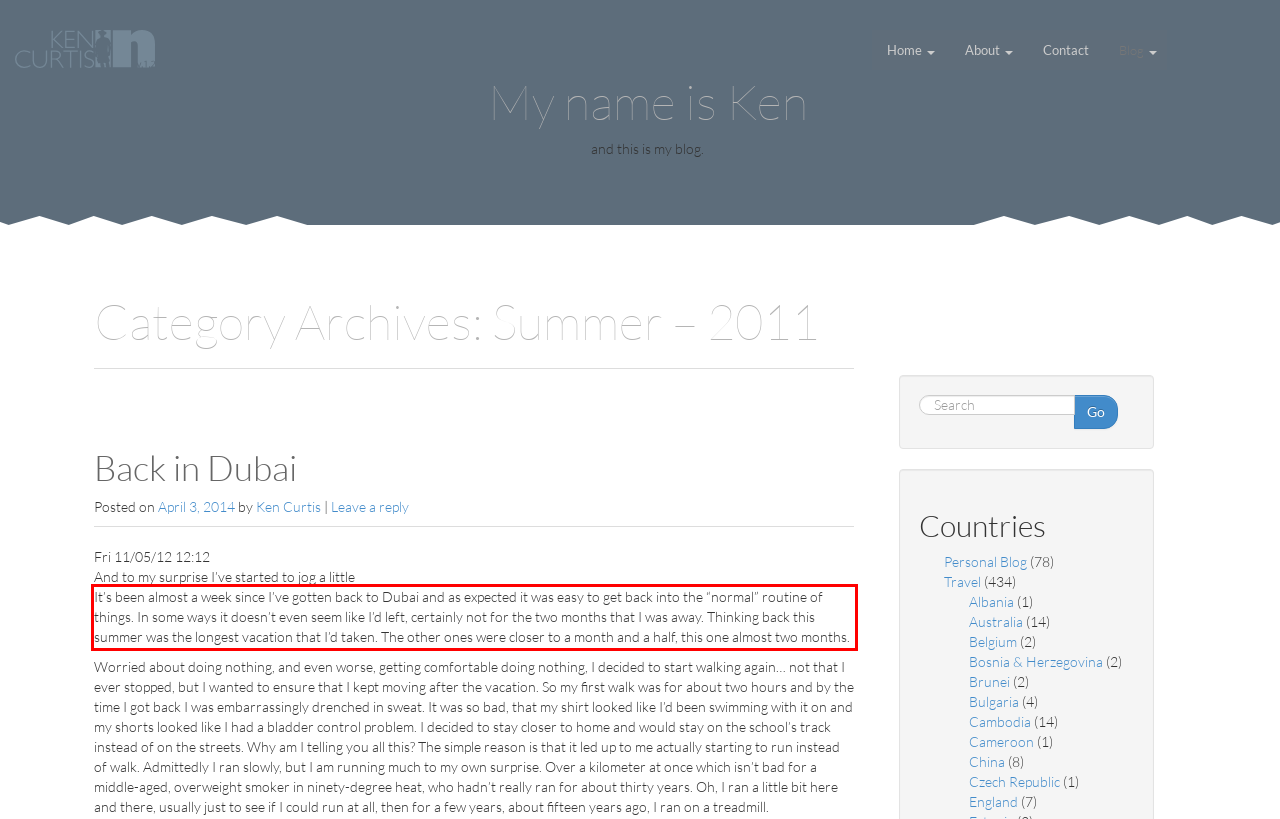Using the provided screenshot of a webpage, recognize the text inside the red rectangle bounding box by performing OCR.

It’s been almost a week since I’ve gotten back to Dubai and as expected it was easy to get back into the “normal” routine of things. In some ways it doesn’t even seem like I’d left, certainly not for the two months that I was away. Thinking back this summer was the longest vacation that I’d taken. The other ones were closer to a month and a half, this one almost two months.